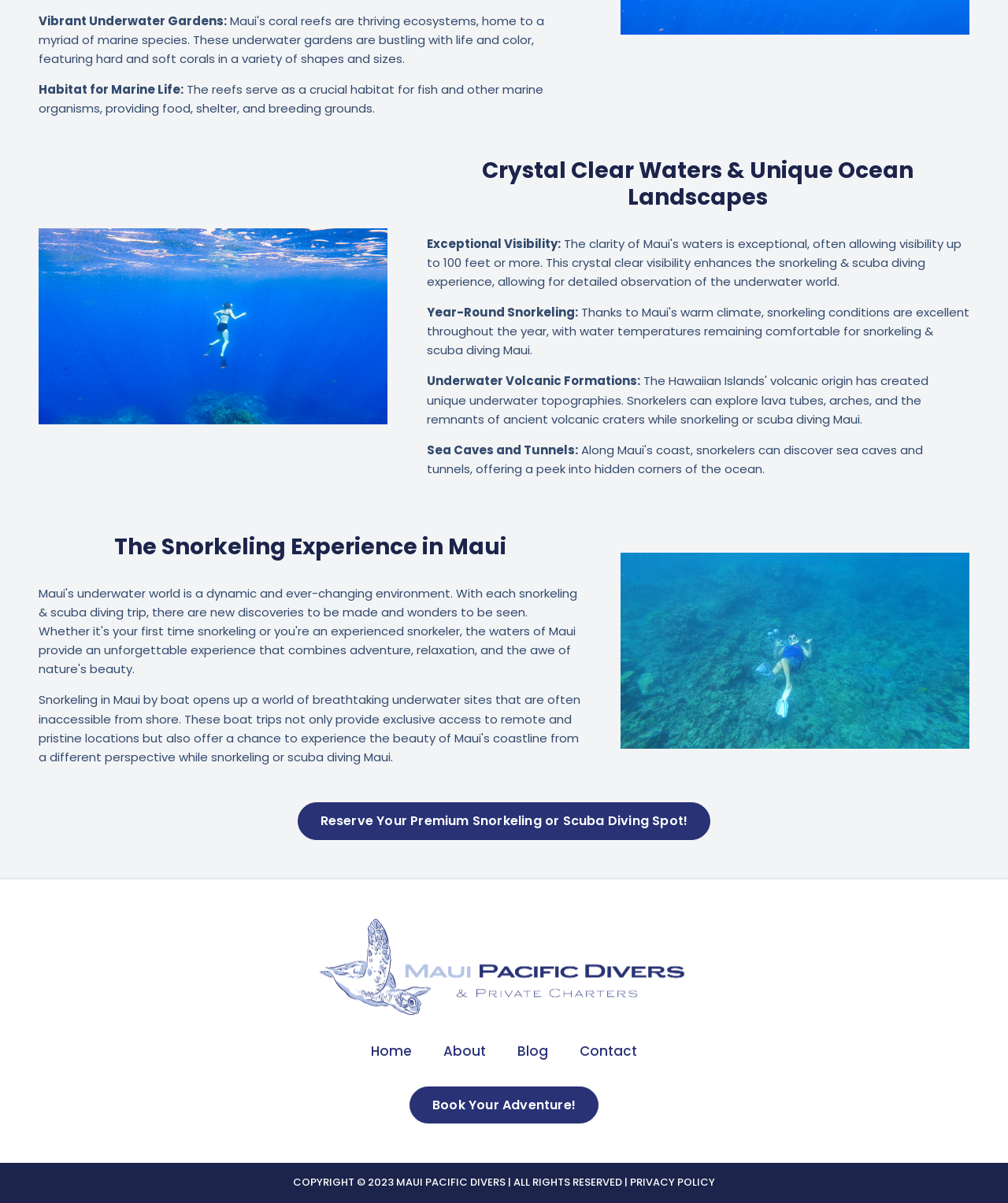What is the focus of the snorkeling experience in Maui?
Using the information from the image, answer the question thoroughly.

The webpage highlights the vibrant underwater gardens, habitat for marine life, and unique ocean landscapes, suggesting that the snorkeling experience in Maui is focused on exploring and appreciating the marine ecosystem.